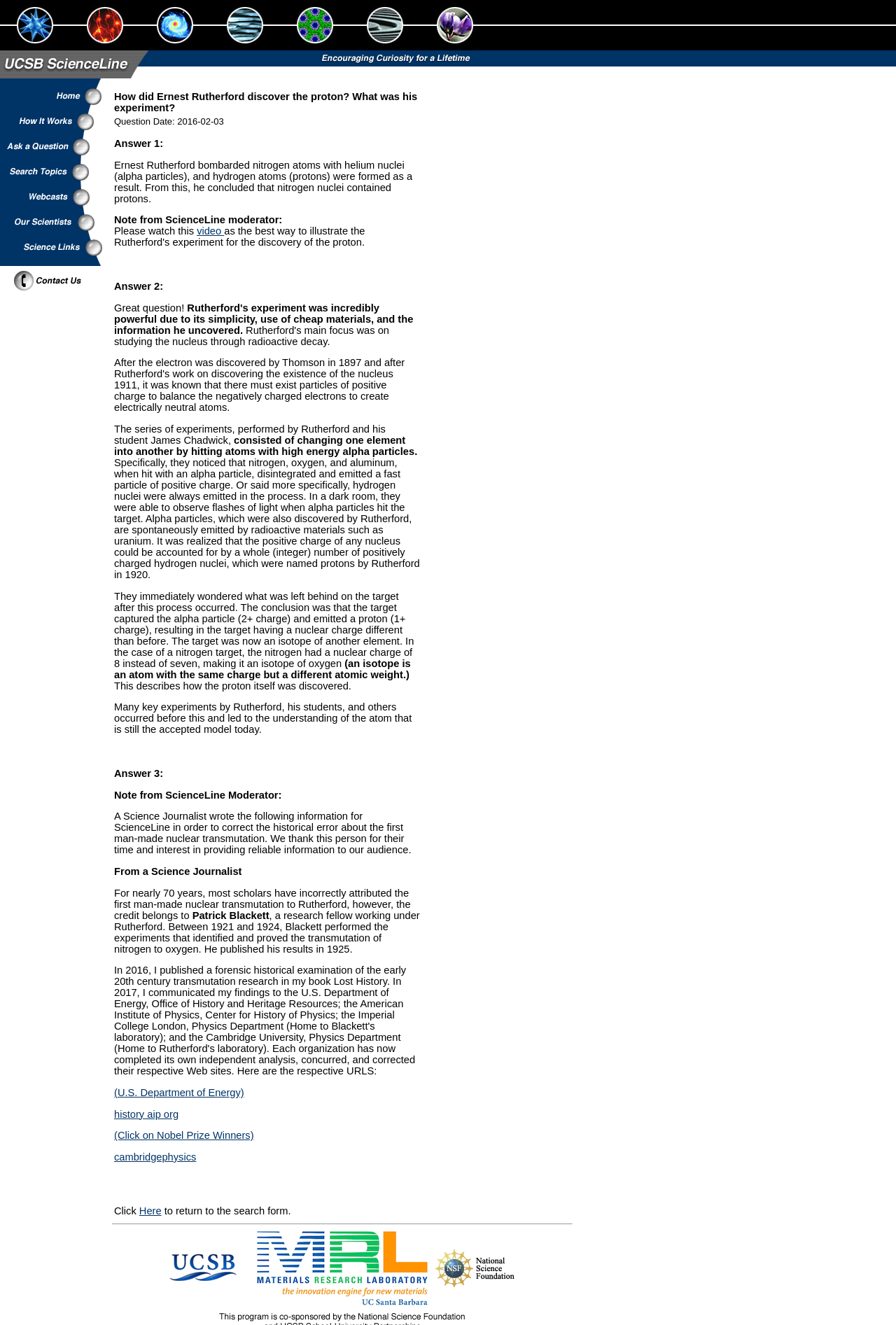What is the question asked on the webpage?
Refer to the image and provide a one-word or short phrase answer.

How did Ernest Rutherford discover the proton?